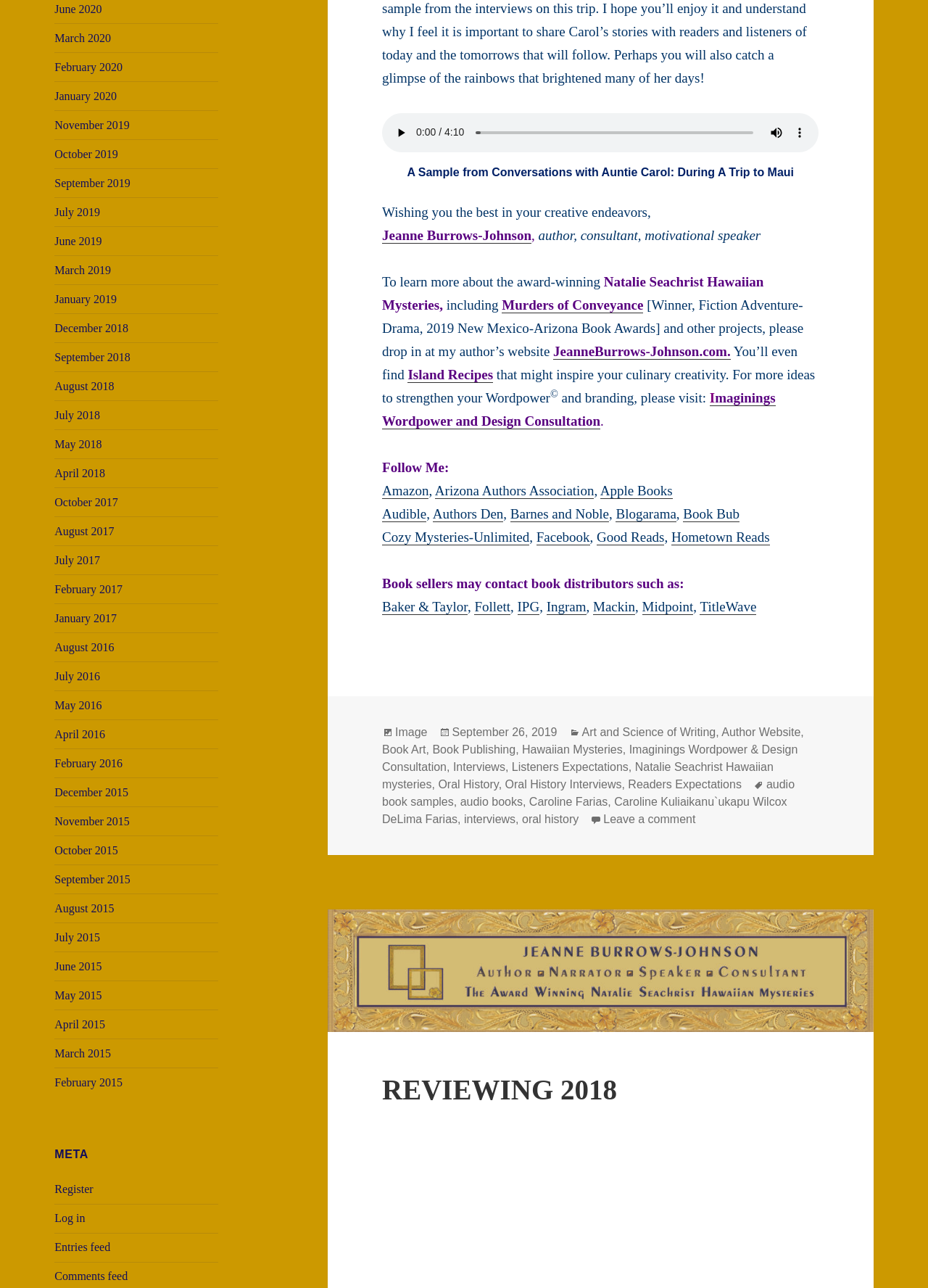What is the name of the website mentioned in the text?
Based on the image, provide a one-word or brief-phrase response.

JeanneBurrows-Johnson.com